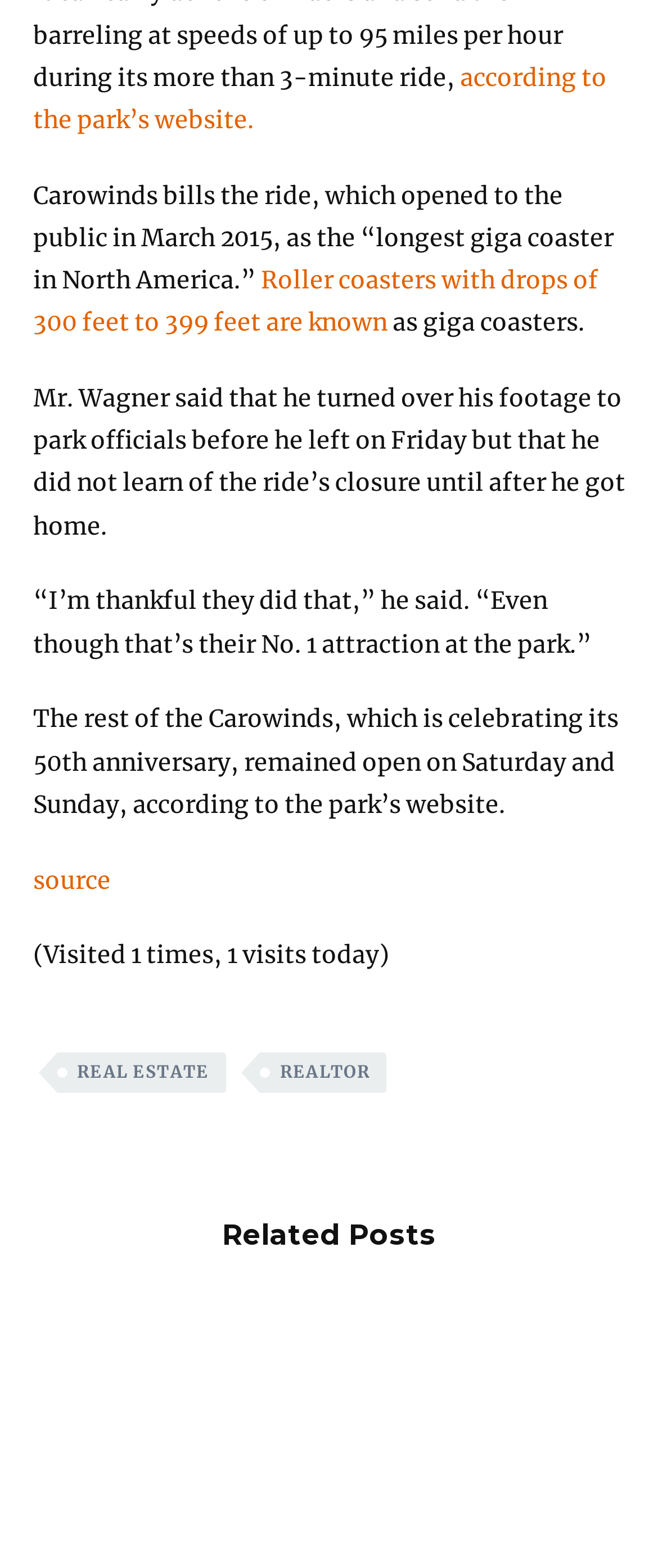What is the name of the person who turned over his footage to park officials?
Using the image, elaborate on the answer with as much detail as possible.

The text states that 'Mr. Wagner said that he turned over his footage to park officials before he left on Friday but that he did not learn of the ride’s closure until after he got home'.